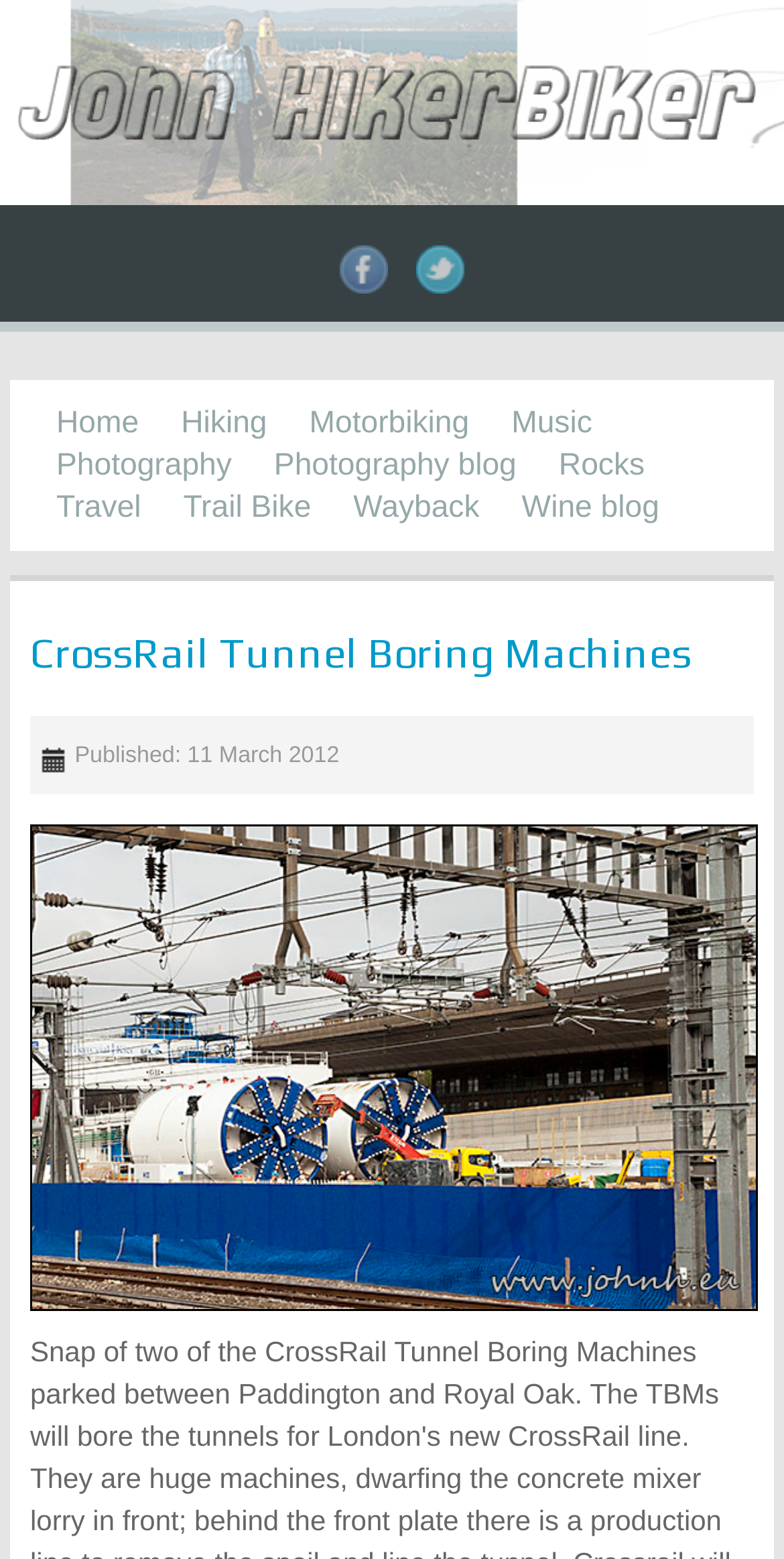Give a comprehensive overview of the webpage, including key elements.

The webpage is about Crossrail Tunnel Boring Machines, specifically those parked near Paddington station in London. At the top of the page, there is a header section with a link to the personal site of John HikerBiker, a hiker, sports motorbiker, and photographer based in Hammersmith, West London, UK, accompanied by an image. Below this, there are social media links to Facebook and Twitter.

The main navigation menu is located in the middle of the page, with links to various categories such as Home, Hiking, Motorbiking, Music, Photography, and more. These links are arranged horizontally, with the Home link on the left and the Travel link on the right.

Below the navigation menu, there is a heading that reads "CrossRail Tunnel Boring Machines" with a link to the same title. Underneath this heading, there is a description list with a single detail item that displays the publication date "11 March 2012".

The main content of the page is an image of a CrossRail Tunnel Boring Machine near Paddington station, London, which takes up most of the page's width. Above the image, there is a link with the same title as the image.